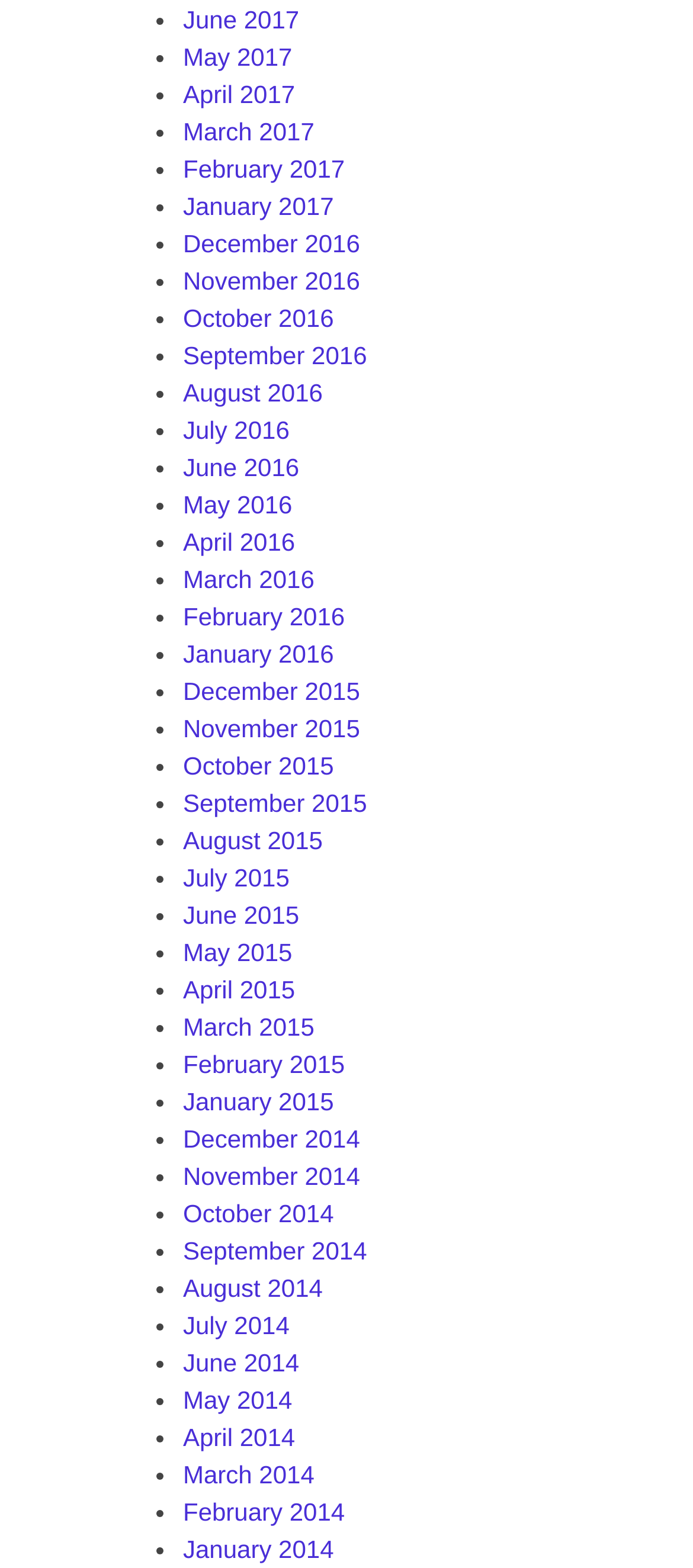Pinpoint the bounding box coordinates of the clickable element to carry out the following instruction: "Select August 2014."

[0.264, 0.812, 0.466, 0.83]